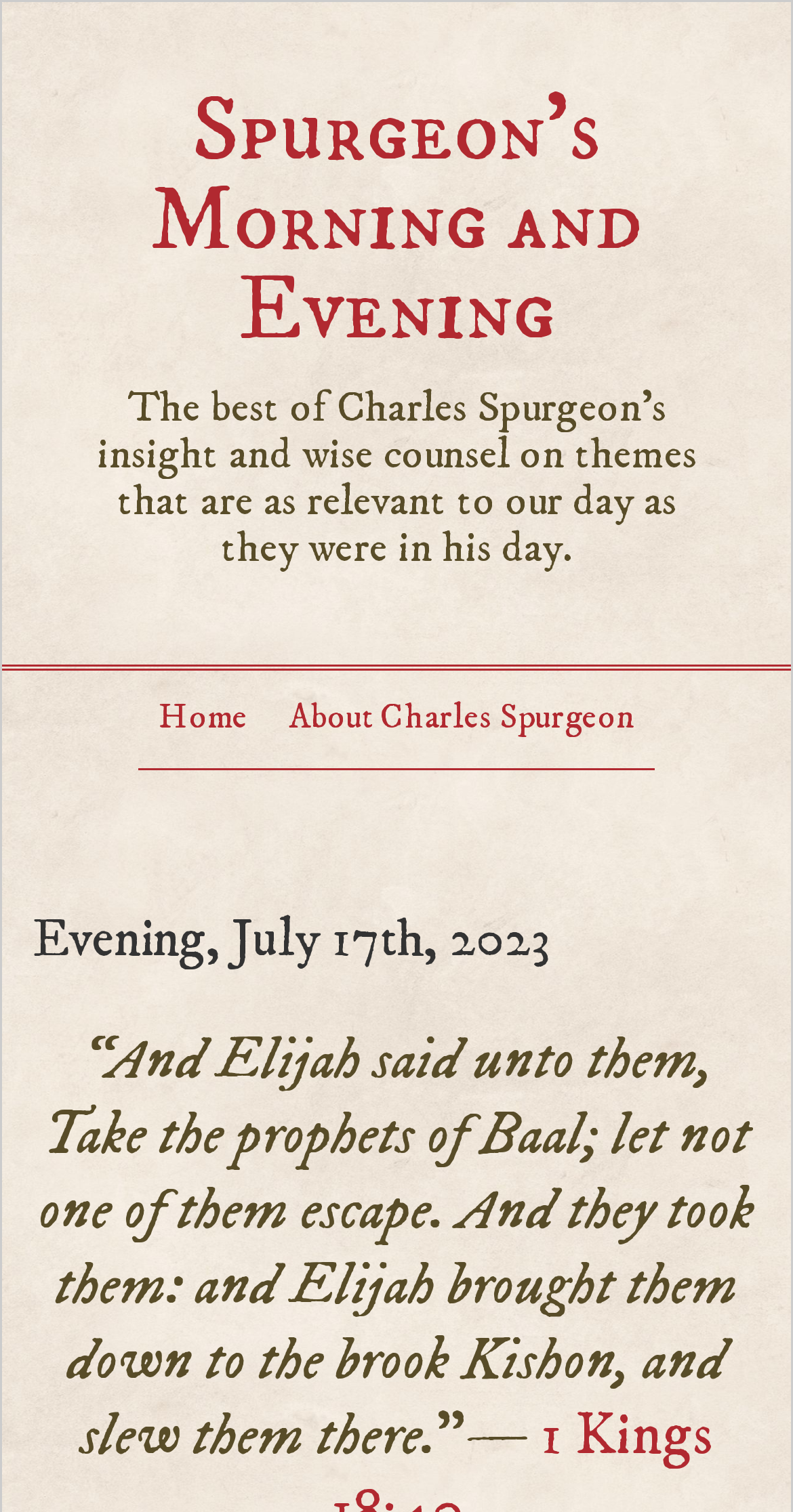What is the book or passage being quoted on the webpage?
Please ensure your answer to the question is detailed and covers all necessary aspects.

The passage '“And Elijah said unto them, Take the prophets of Baal; let not one of them escape. And they took them: and Elijah brought them down to the brook Kishon, and slew them there.' is a quote from a biblical passage, located in the middle of the webpage, with a bounding box coordinate of [0.049, 0.677, 0.951, 0.974].